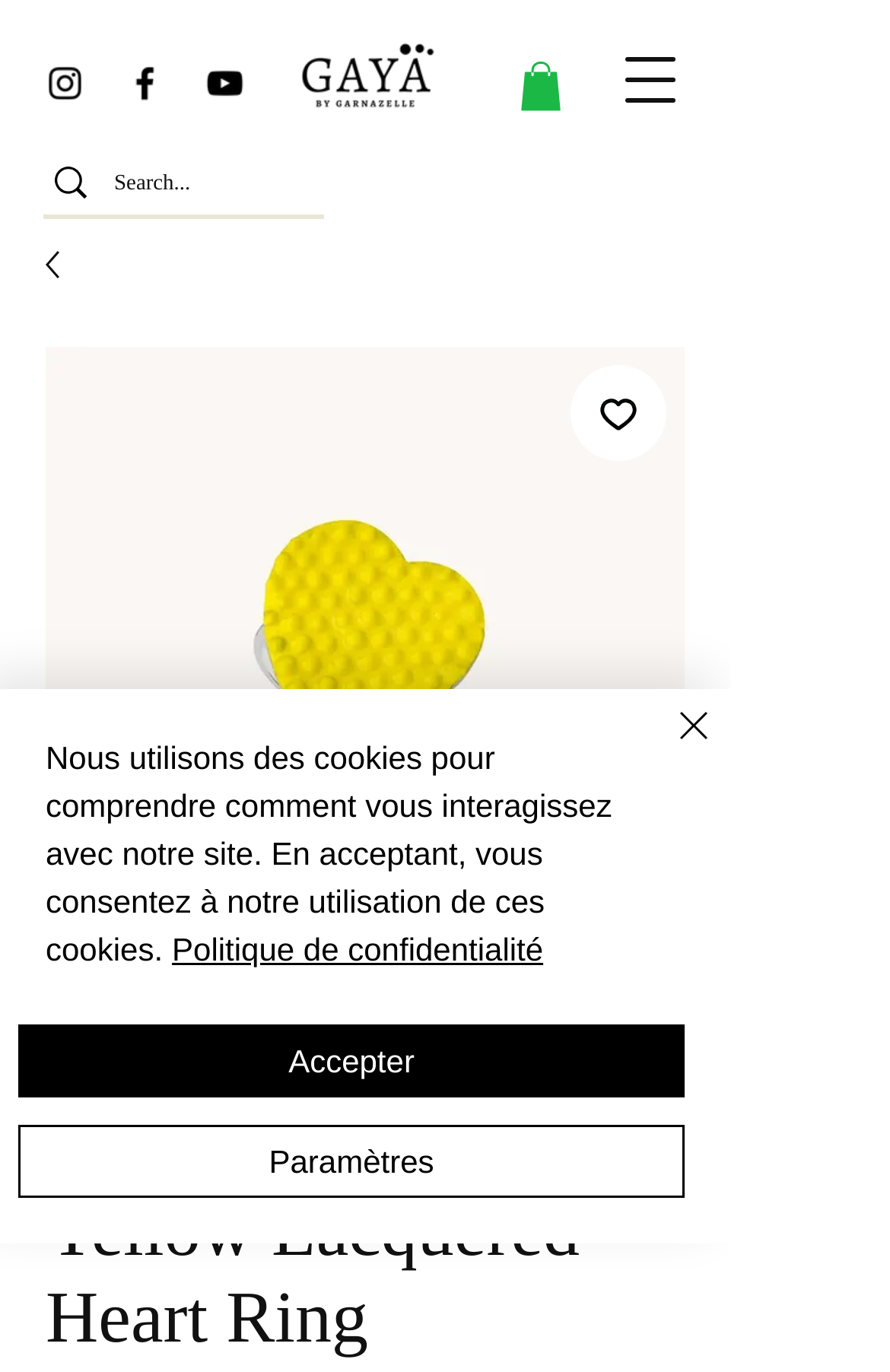Indicate the bounding box coordinates of the element that must be clicked to execute the instruction: "Search for something". The coordinates should be given as four float numbers between 0 and 1, i.e., [left, top, right, bottom].

[0.049, 0.11, 0.364, 0.16]